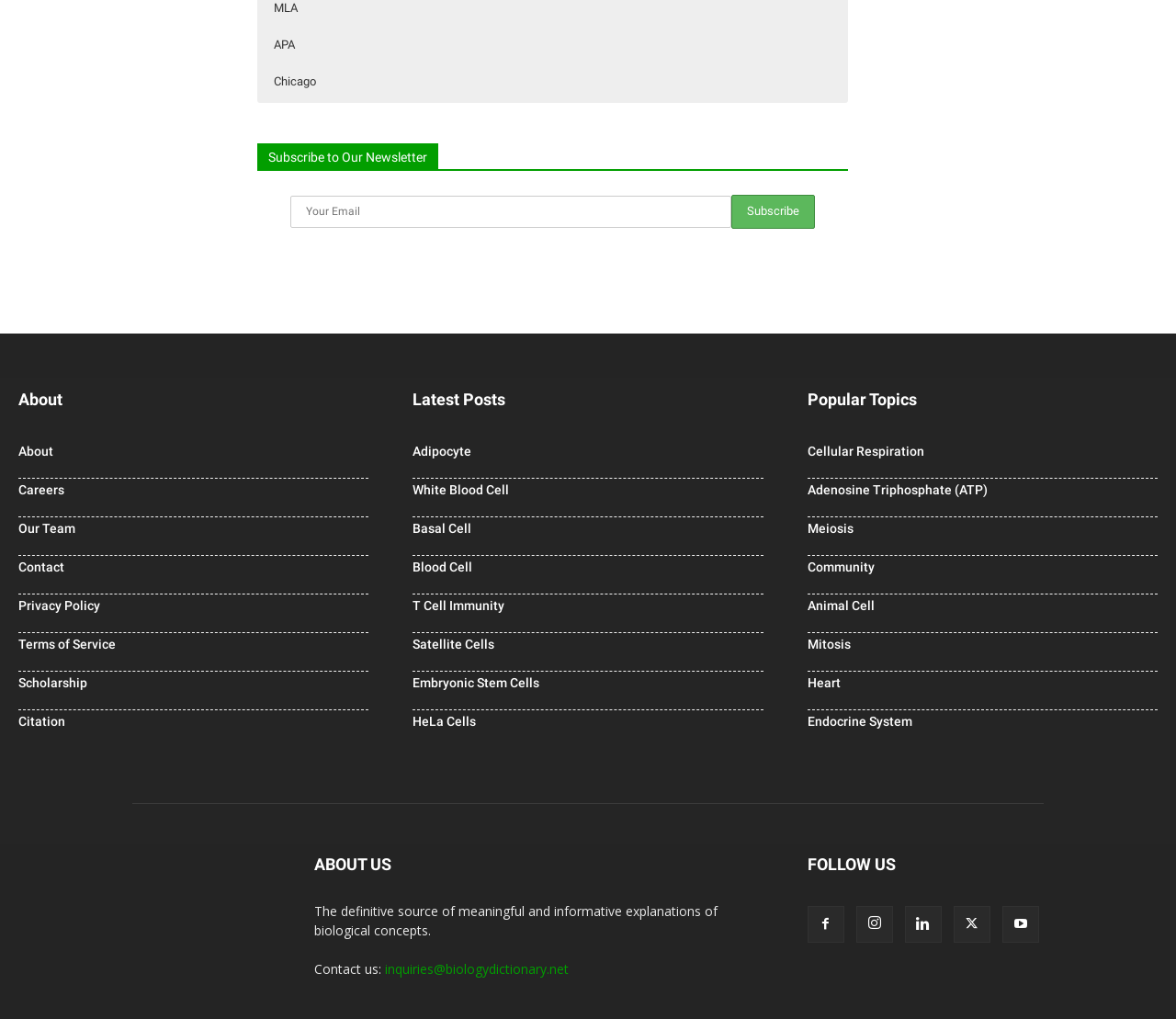What is the purpose of the buttons 'APA' and 'Chicago'?
Answer the question with a single word or phrase derived from the image.

Citation styles